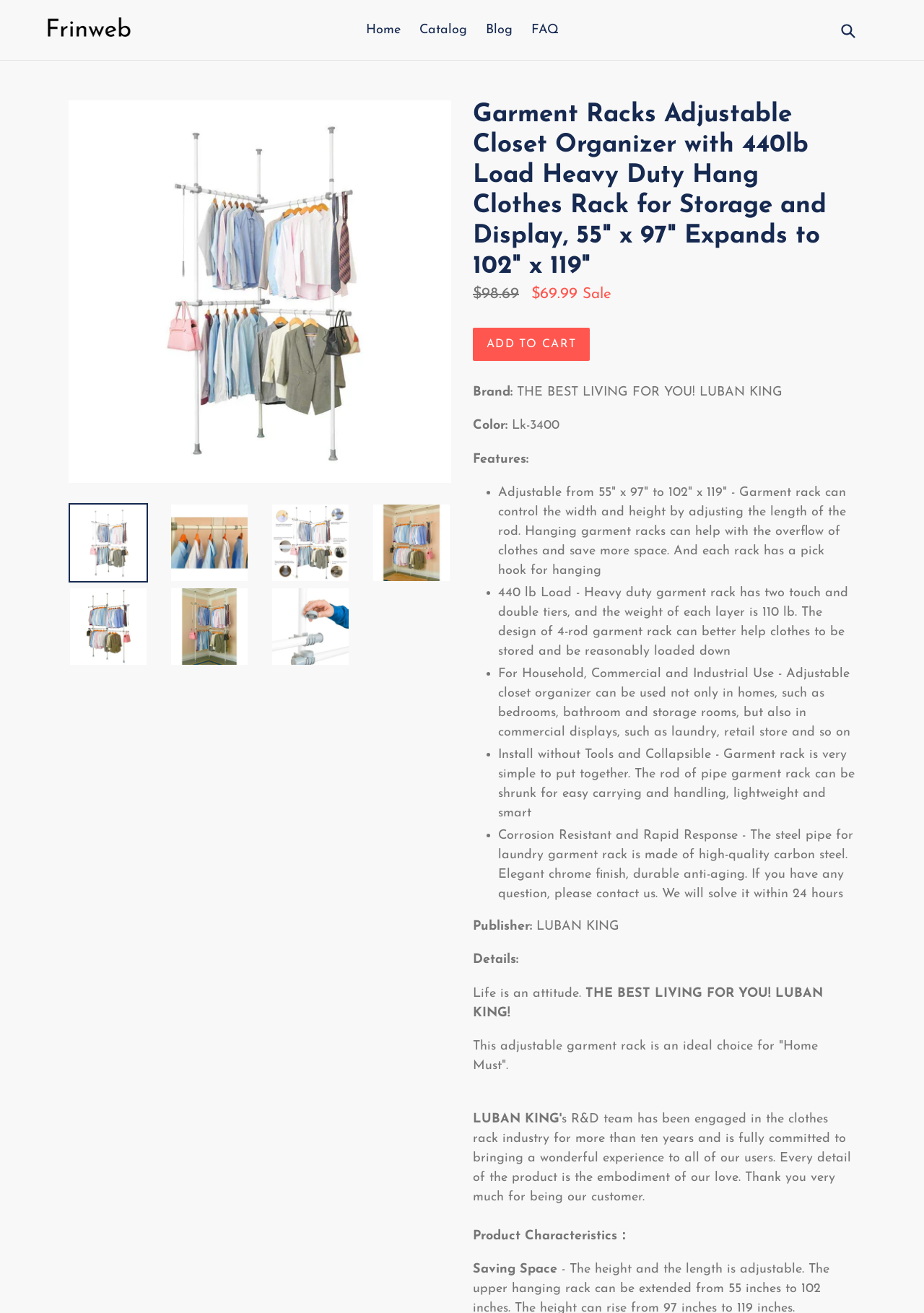Locate the bounding box coordinates of the segment that needs to be clicked to meet this instruction: "View the product details".

[0.512, 0.726, 0.561, 0.736]